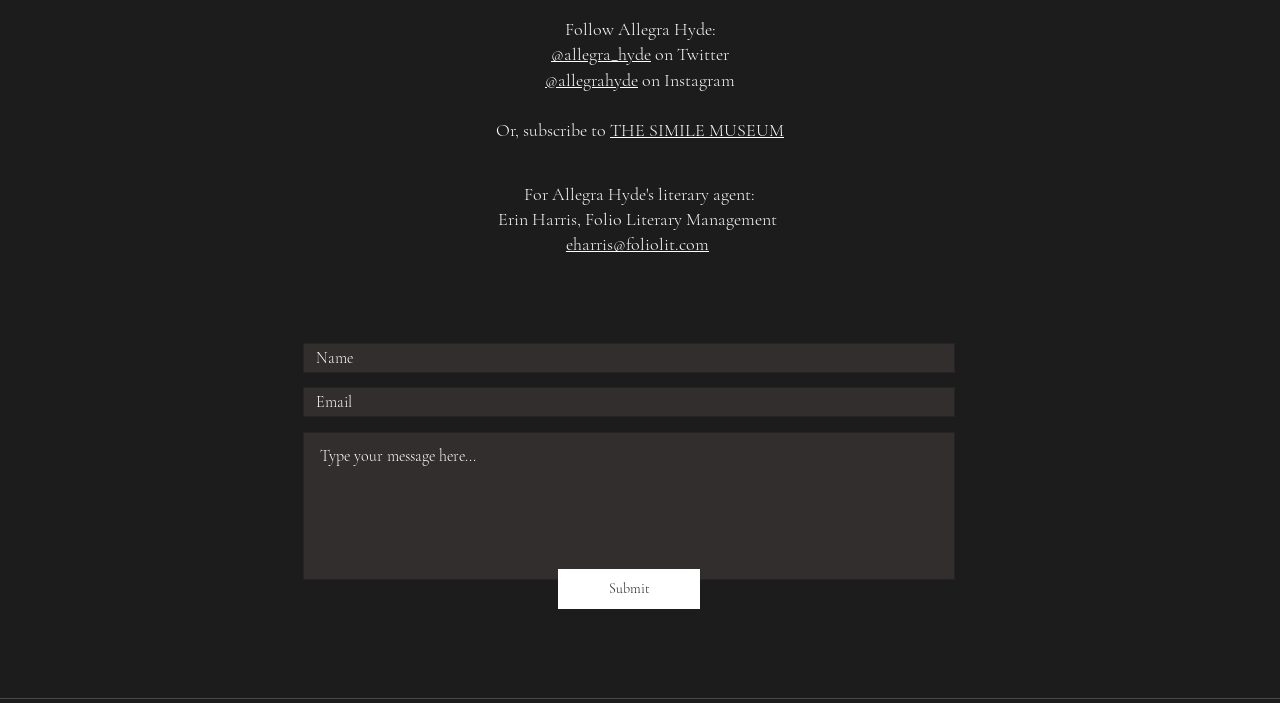Please find the bounding box coordinates of the element's region to be clicked to carry out this instruction: "Subscribe to THE SIMILE MUSEUM".

[0.477, 0.169, 0.612, 0.2]